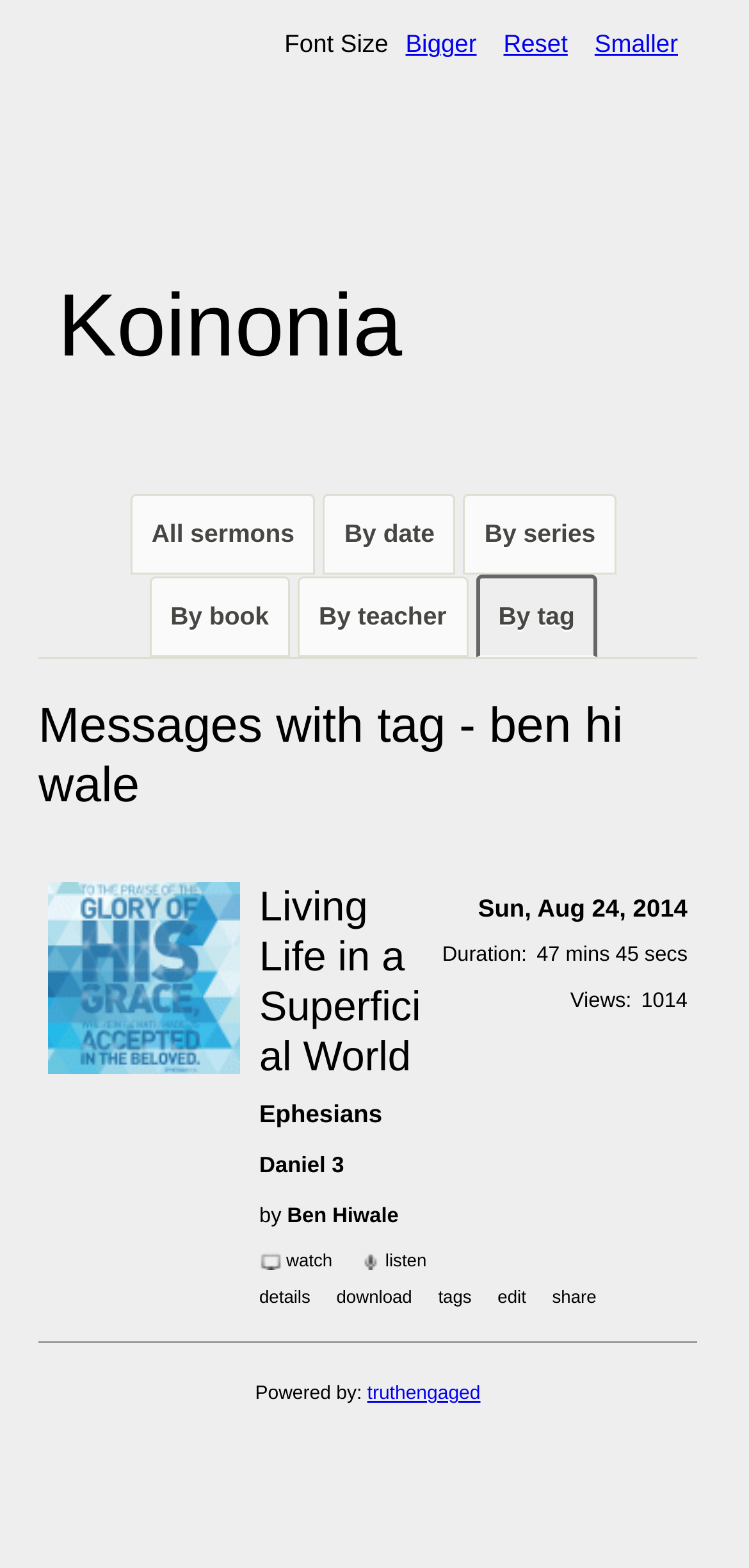Create a detailed narrative describing the layout and content of the webpage.

This webpage is about Koinonia Fellowship, a non-denominational, bible-believing church located in East Rochester, New York. The page has a font size adjustment feature at the top, with three links to increase, reset, and decrease the font size.

Below the font size adjustment feature, there is a main section that takes up most of the page. In this section, there are several links to navigate through sermons, including "All sermons", "By date", "By series", "By book", "By teacher", and "By tag".

The main content of the page is a list of sermons, with the first one being "Messages with tag - ben hi wale". This section has an image of "Ephesians" on the left, and a heading "Living Life in a Superficial World" on the right. Below the heading, there are links to the sermon title, book, and teacher, as well as information about the duration and views of the sermon.

There are several links and buttons below the sermon information, including "watch", "listen", "details", "download", "tags", "edit", and "share". On the right side of the page, there are links to download the sermon and a list of tags, including "koinonia fellowship", "grace", "encouragement", "ben hi wale", "Daniel", "old testament", "boldness", and "compromise".

At the bottom of the page, there is a powered by statement with a link to "truthengaged".